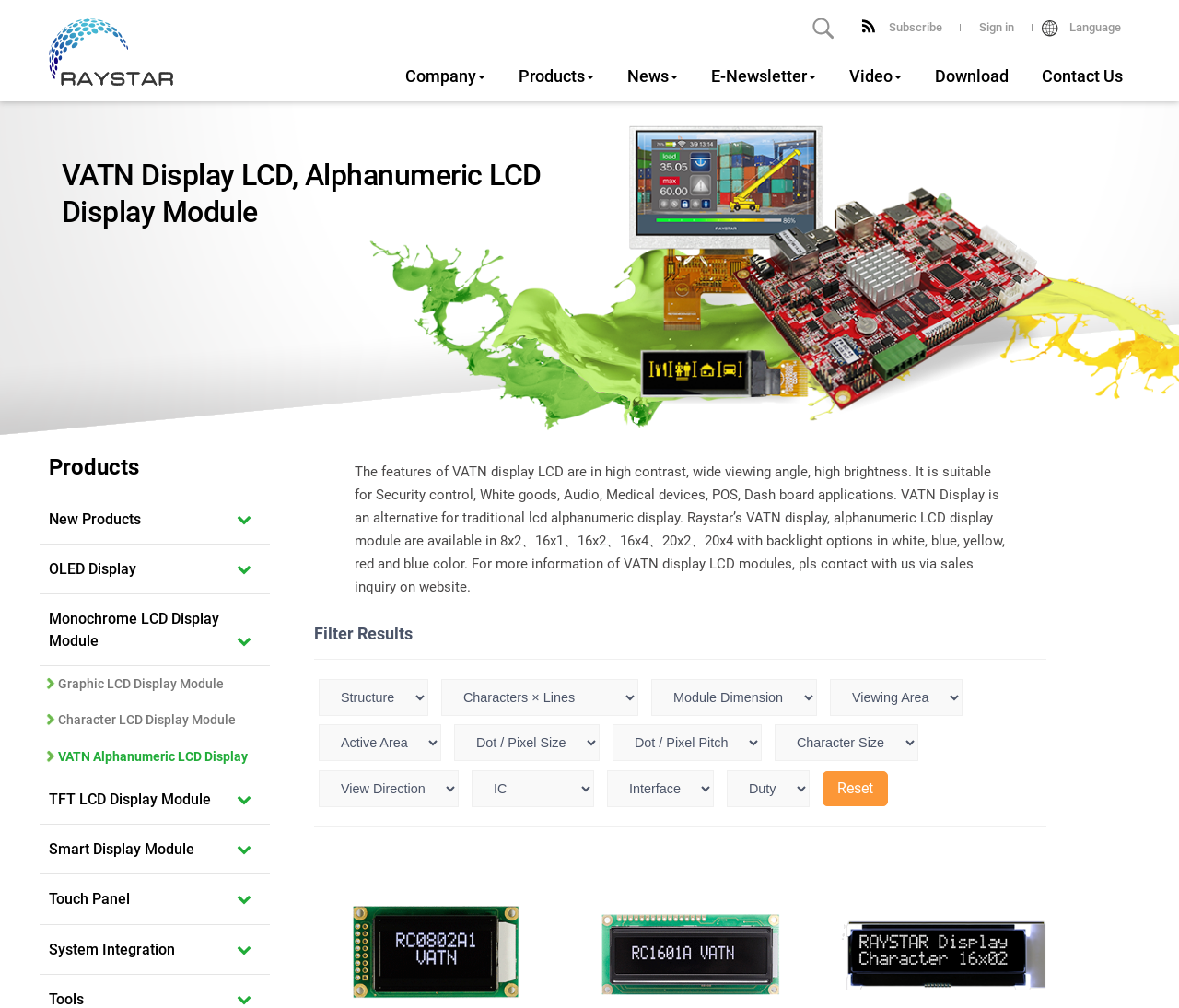Indicate the bounding box coordinates of the element that needs to be clicked to satisfy the following instruction: "Read about copyright information". The coordinates should be four float numbers between 0 and 1, i.e., [left, top, right, bottom].

None